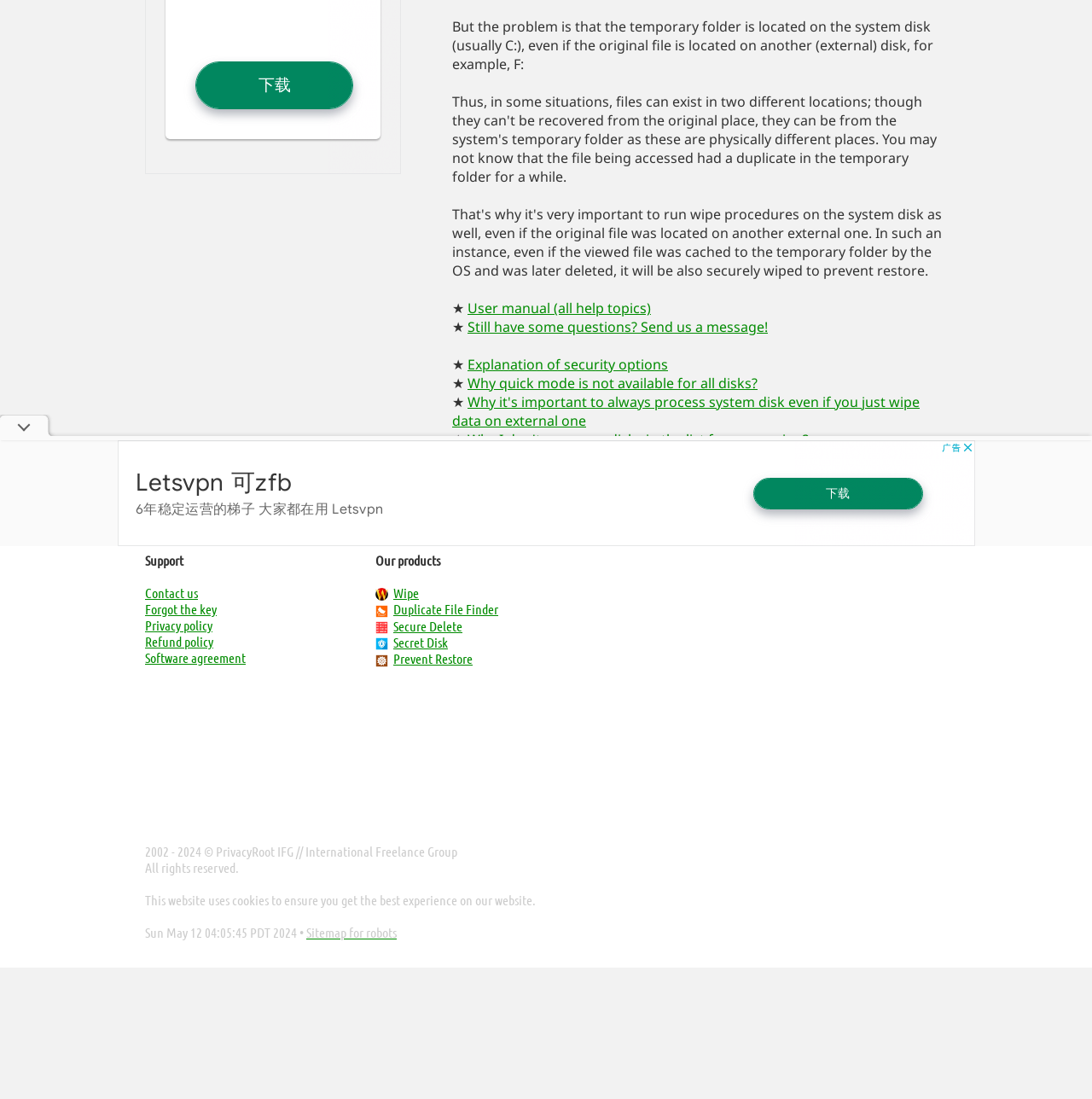Given the webpage screenshot and the description, determine the bounding box coordinates (top-left x, top-left y, bottom-right x, bottom-right y) that define the location of the UI element matching this description: Explanation of security options

[0.428, 0.323, 0.612, 0.34]